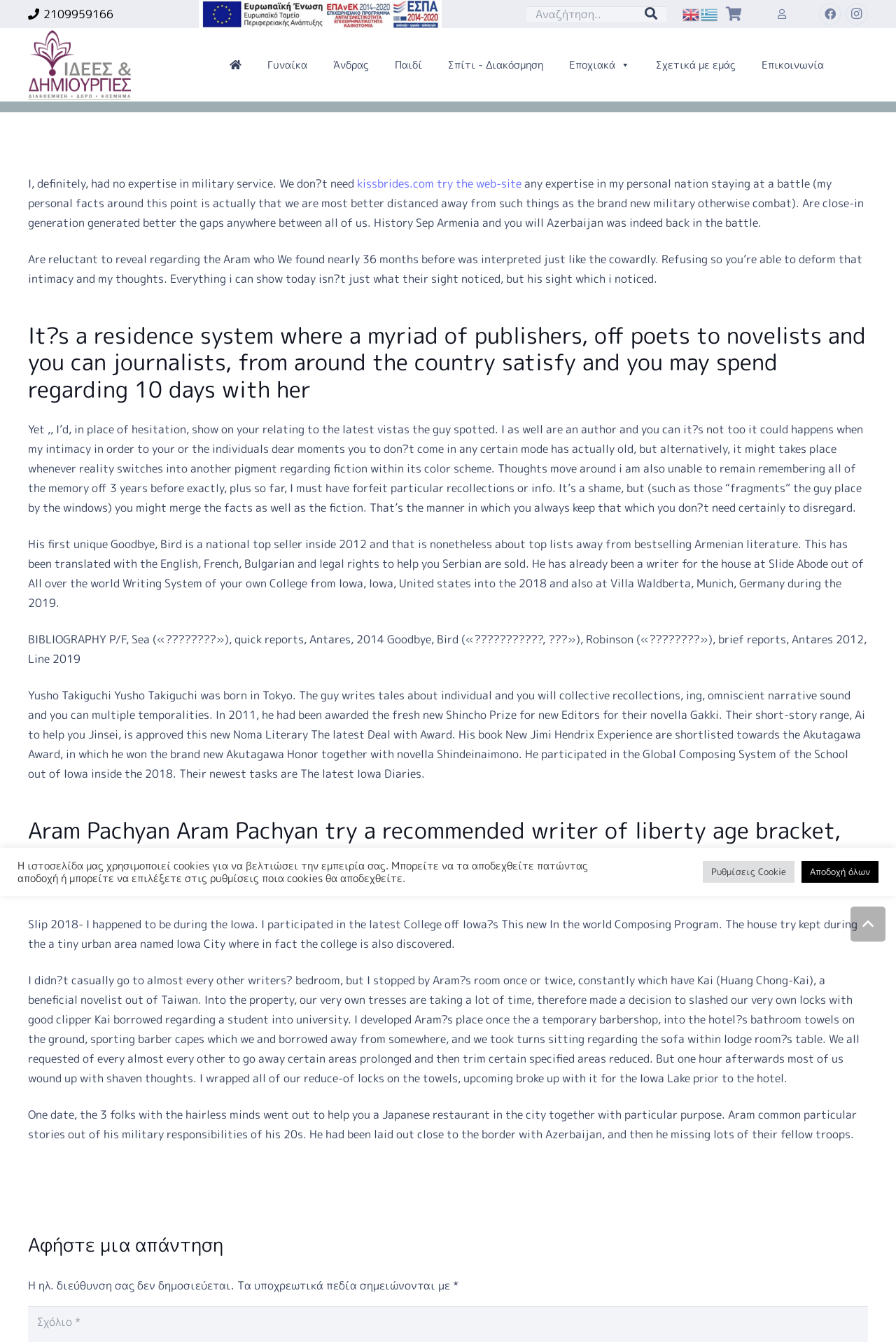Respond with a single word or phrase to the following question: What is the language of the website?

Greek